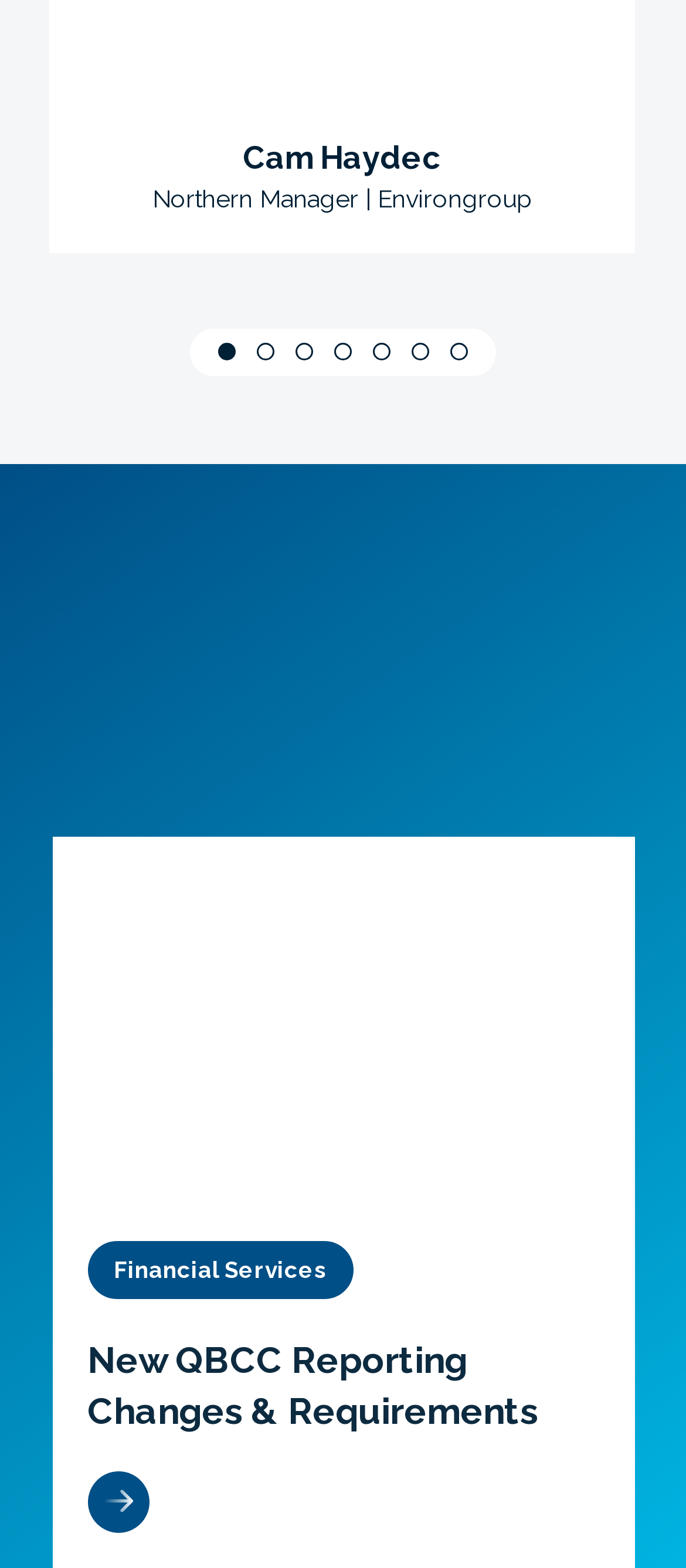Please specify the coordinates of the bounding box for the element that should be clicked to carry out this instruction: "Click the 'Go to slide 1' button". The coordinates must be four float numbers between 0 and 1, formatted as [left, top, right, bottom].

[0.318, 0.219, 0.344, 0.23]